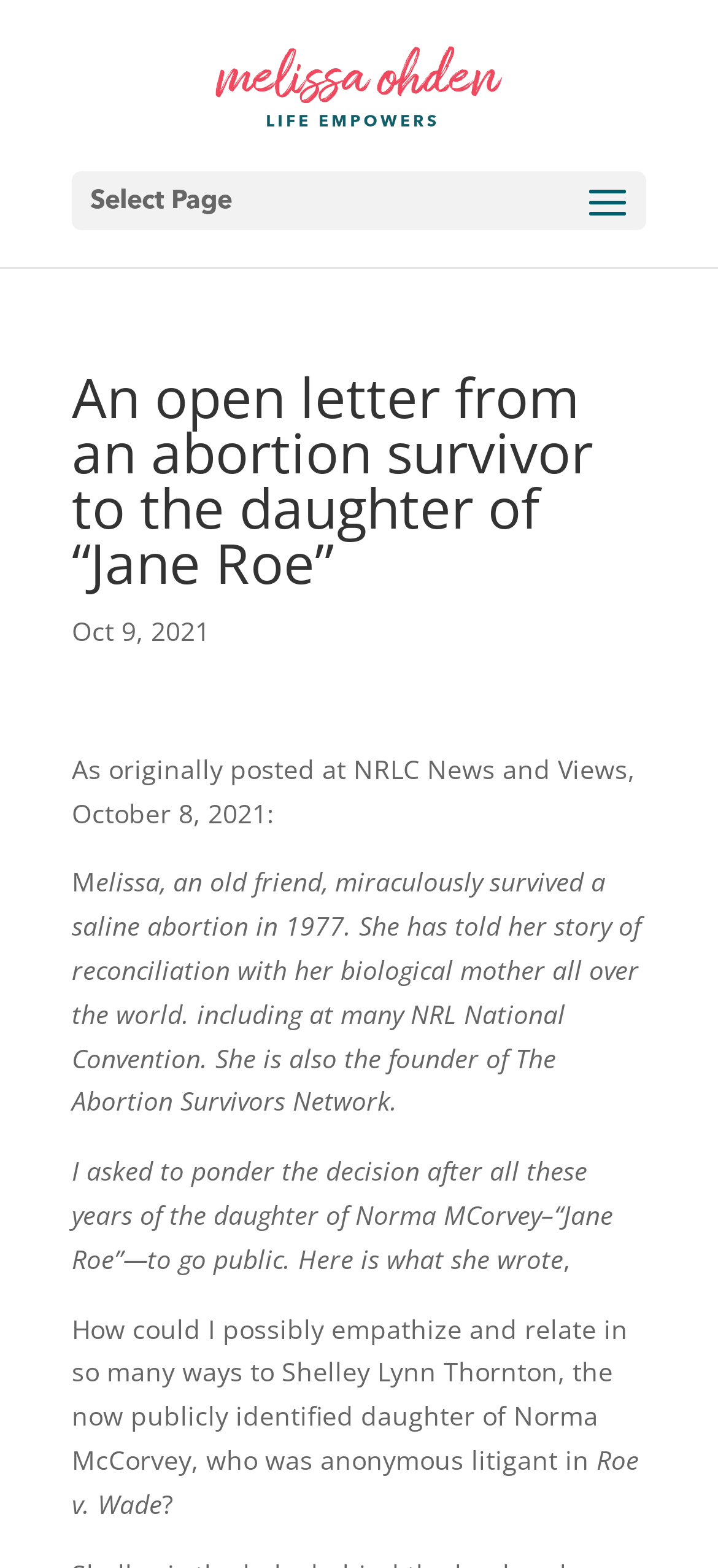Please use the details from the image to answer the following question comprehensively:
What is the website's domain name?

I found the website's domain name by looking at the link element at the top of the webpage, which has the text 'melissaohden.com' and is located at coordinates [0.3, 0.046, 0.7, 0.062].